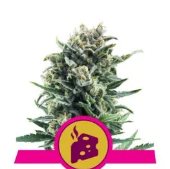Create a detailed narrative of what is happening in the image.

The image features a vibrant cluster of cannabis buds, characterized by its thick, frosty appearance and a lush green color, showcasing the distinctive traits of the "Blue Cheese" strain. Below the bud, there is a colorful emblem featuring a cheese icon, which complements the strain's name. This visual highlight emphasizes the strain's unique flavor profile, known for its creamy, cheese-like taste combined with fruity undertones. "Blue Cheese" is recognized for its potency and balanced effects, making it a popular choice among cannabis enthusiasts.